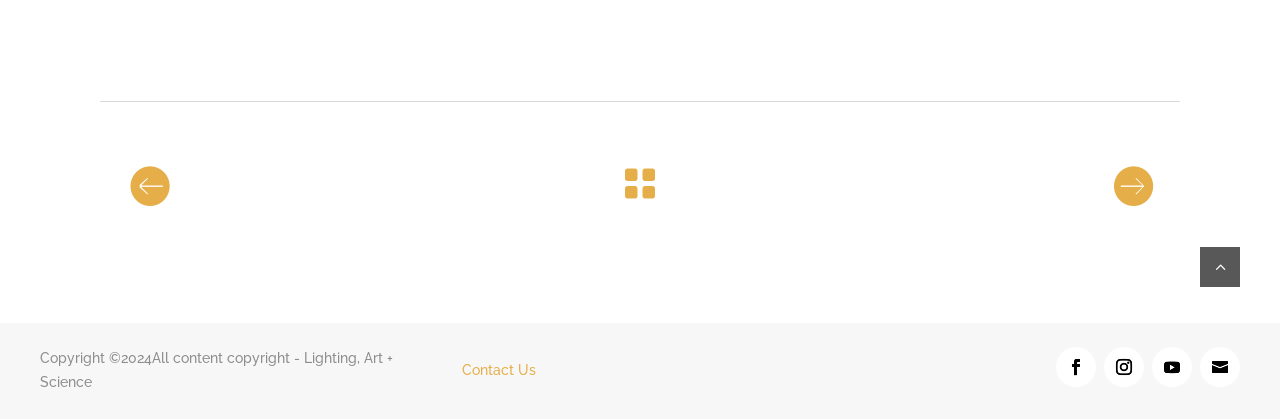Point out the bounding box coordinates of the section to click in order to follow this instruction: "go to next page".

[0.869, 0.415, 0.9, 0.515]